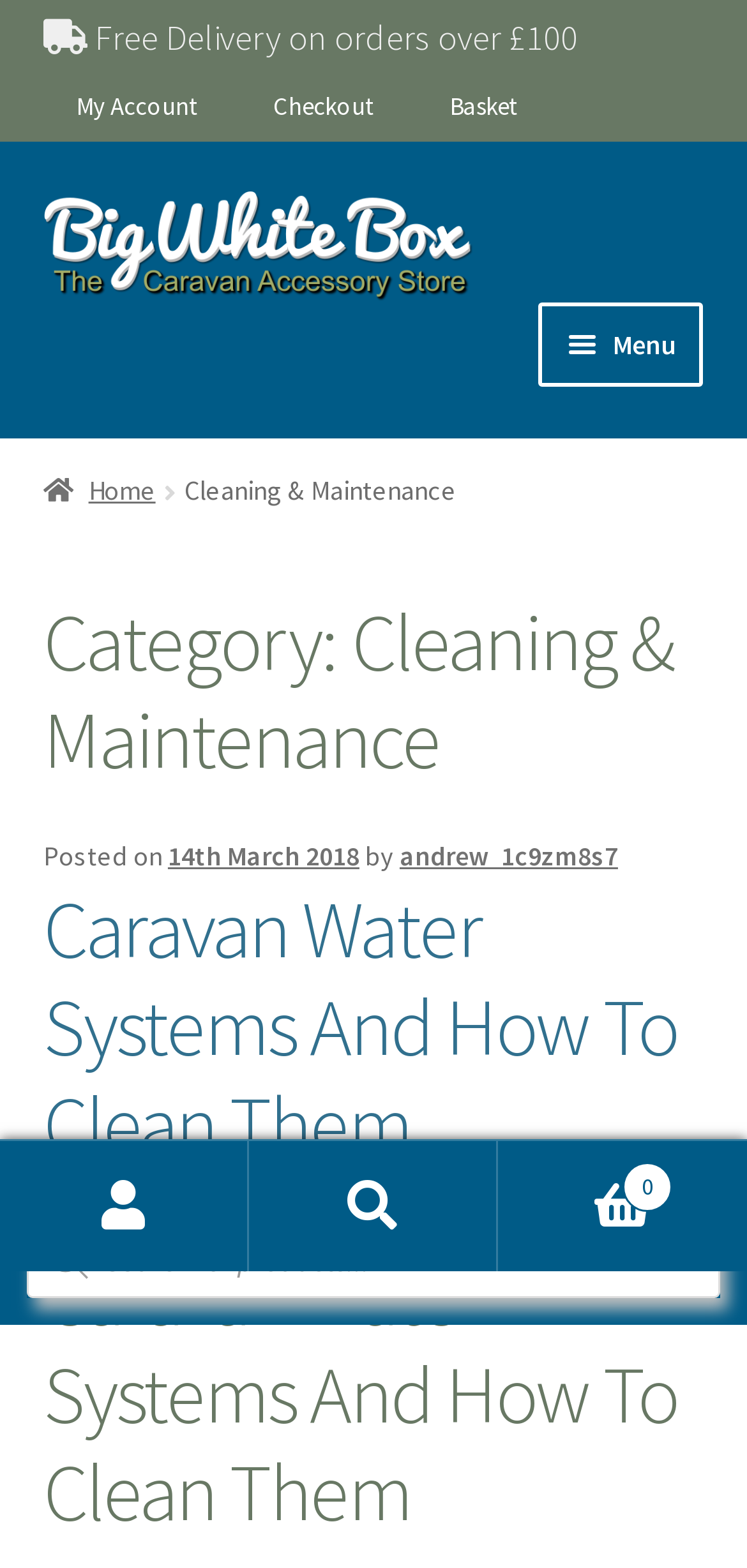What is the category of the current page?
Use the information from the screenshot to give a comprehensive response to the question.

I determined the category by looking at the breadcrumbs navigation section, which shows 'Home > Cleaning & Maintenance'. This indicates that the current page is under the 'Cleaning & Maintenance' category.